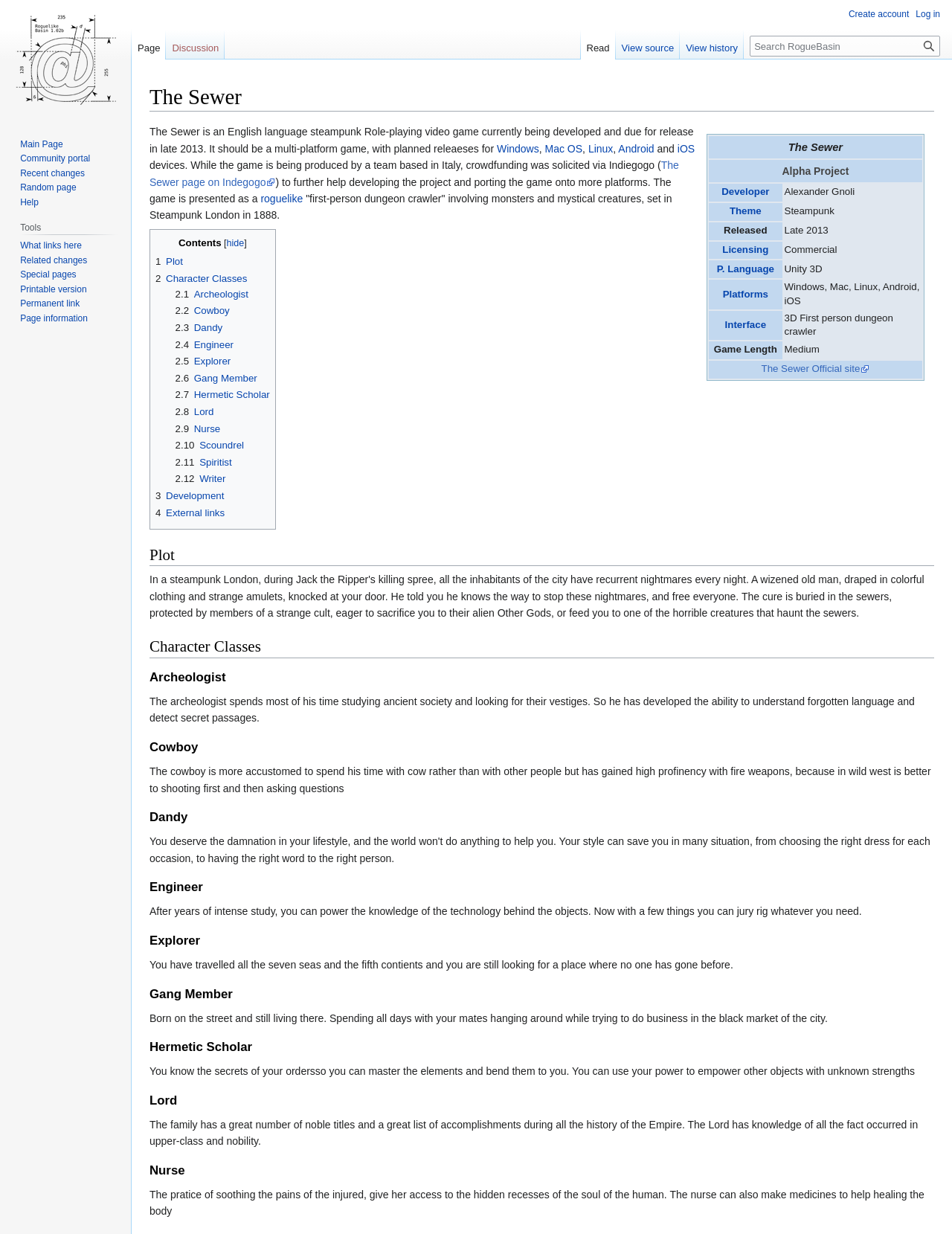Find the bounding box coordinates of the element's region that should be clicked in order to follow the given instruction: "Click on 'Plot'". The coordinates should consist of four float numbers between 0 and 1, i.e., [left, top, right, bottom].

[0.157, 0.442, 0.981, 0.459]